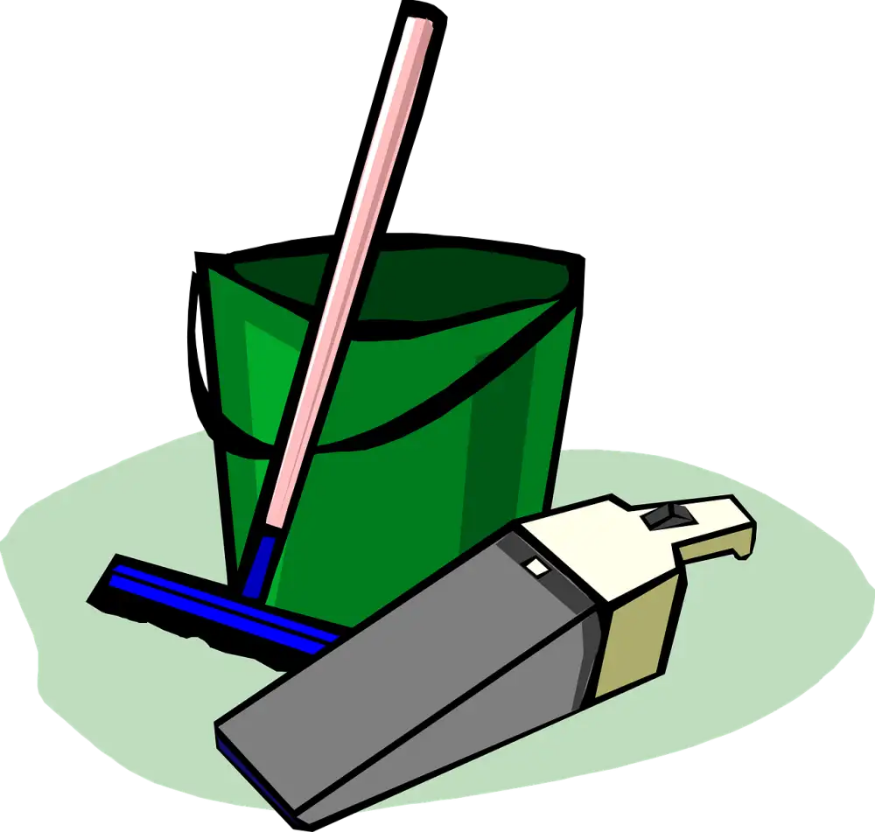Based on the image, give a detailed response to the question: What is the dominant color of the bucket?

The caption explicitly states that the bucket is 'vibrant green', which suggests that the bucket is the most prominent object in the scene and its color is the most noticeable.